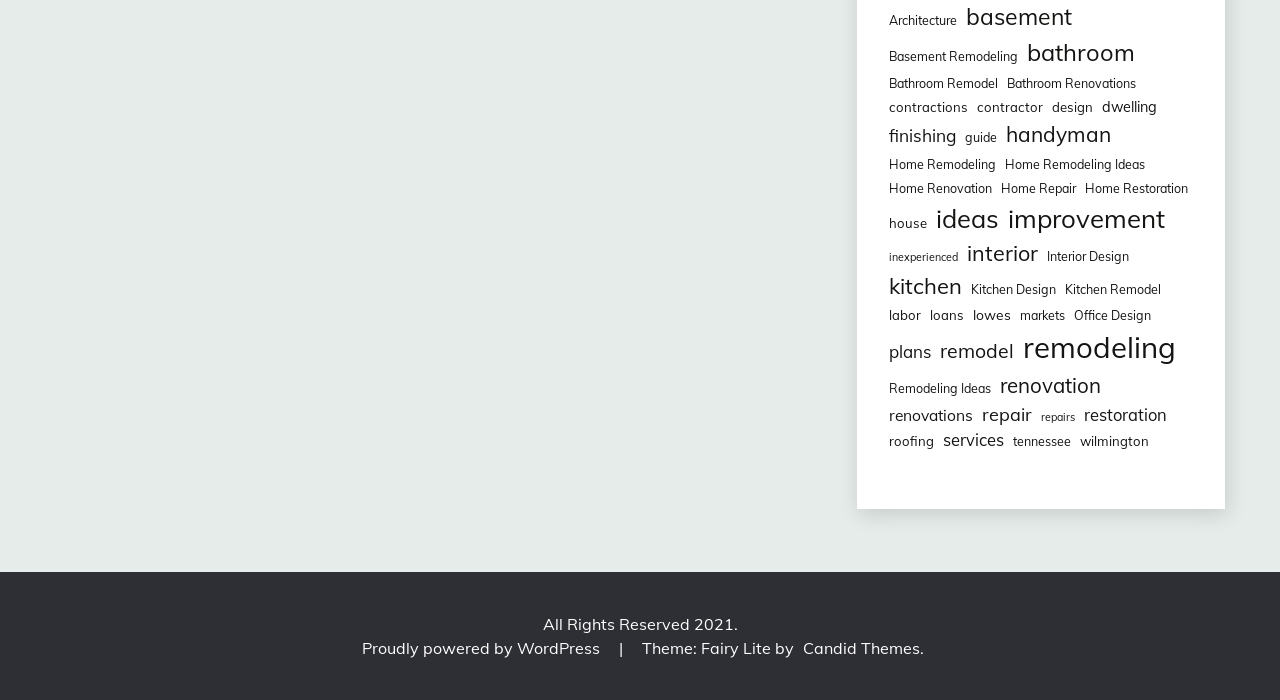Kindly determine the bounding box coordinates for the area that needs to be clicked to execute this instruction: "Check out the 'Kitchen Design' link".

[0.758, 0.401, 0.825, 0.427]